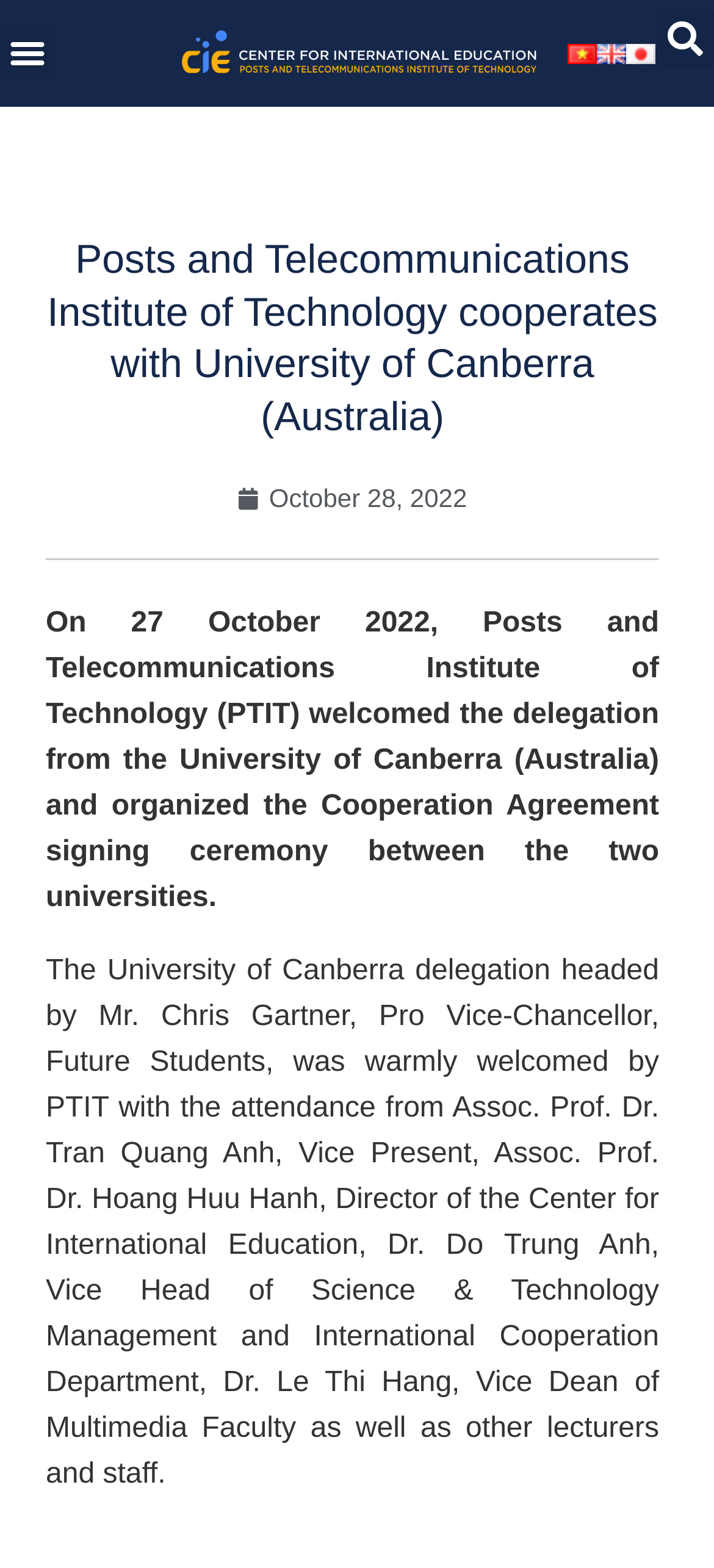Who headed the University of Canberra delegation?
Answer the question in as much detail as possible.

The information about the University of Canberra delegation can be found in the second paragraph of the webpage, which states 'The University of Canberra delegation headed by Mr. Chris Gartner, Pro Vice-Chancellor, Future Students, was warmly welcomed by PTIT...'